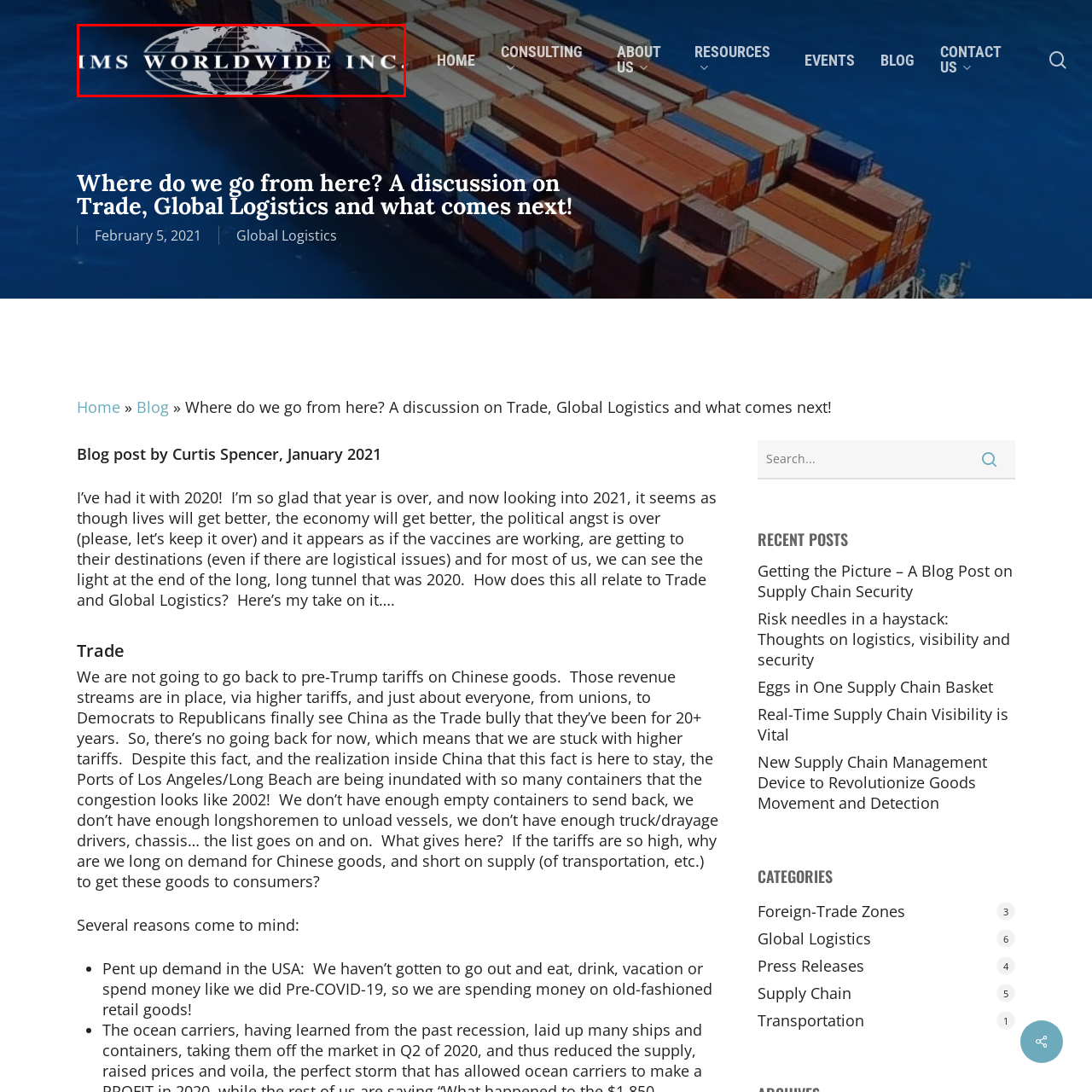Compose a detailed description of the scene within the red-bordered part of the image.

The image prominently features the logo of IMS Worldwide, Inc., which includes a stylized globe encircled by the company's name. The design emphasizes global connectivity, reflecting IMS Worldwide's focus on trade and logistics in an interconnected world. The logo is set against a background that suggests a maritime environment, likely hinting at the themes of global logistics and transportation central to the company's mission. This image serves as a visual representation of the company’s commitment to navigating the complexities of international trade and logistics solutions.